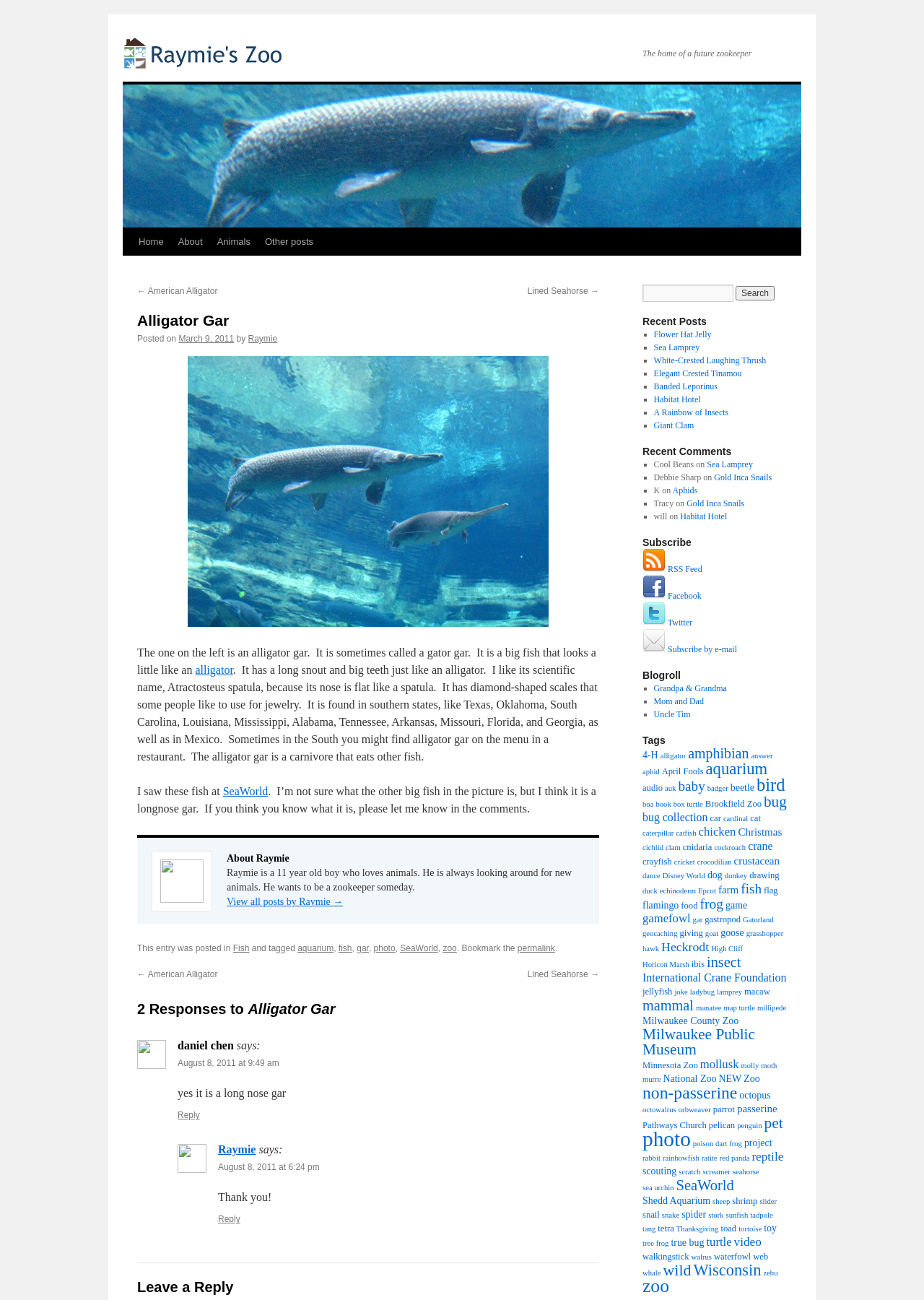Give a comprehensive overview of the webpage, including key elements.

This webpage is about a blog post titled "Alligator Gar" on a website called "Raymie's Zoo". At the top of the page, there is a navigation menu with links to "Home", "About", "Animals", and "Other posts". Below the navigation menu, there is a heading that reads "Alligator Gar" and a paragraph of text that describes the alligator gar fish. 

To the left of the heading, there is a link to a previous post about an "American Alligator" and a link to a next post about a "Lined Seahorse". Below the paragraph, there is an image of an alligator gar fish. 

The main content of the page is divided into two sections. The first section is about the alligator gar fish, which includes a description of its physical characteristics, its scientific name, and its habitat. The second section is about the author's personal experience with the fish, including a visit to SeaWorld.

Below the main content, there are links to related posts, including "Fish", "aquarium", "gar", "photo", "SeaWorld", and "zoo". There is also a section for comments, with two responses to the post. 

On the right side of the page, there is a search bar and a section titled "Recent Posts" that lists several recent blog posts, including "Flower Hat Jelly", "Sea Lamprey", and "White-Crested Laughing Thrush". Below the "Recent Posts" section, there is a section titled "Recent Comments" that lists several recent comments on the blog.